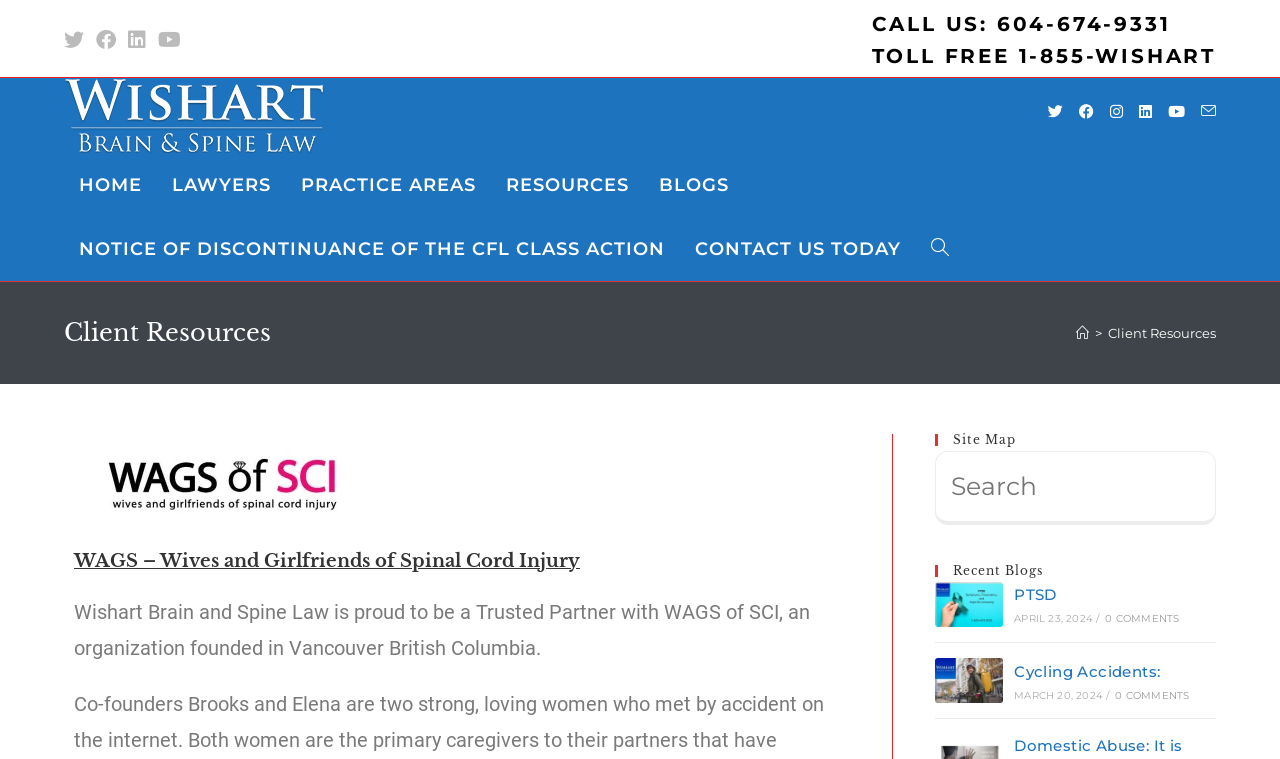Please specify the bounding box coordinates in the format (top-left x, top-left y, bottom-right x, bottom-right y), with all values as floating point numbers between 0 and 1. Identify the bounding box of the UI element described by: Go

[0.853, 0.841, 0.893, 0.873]